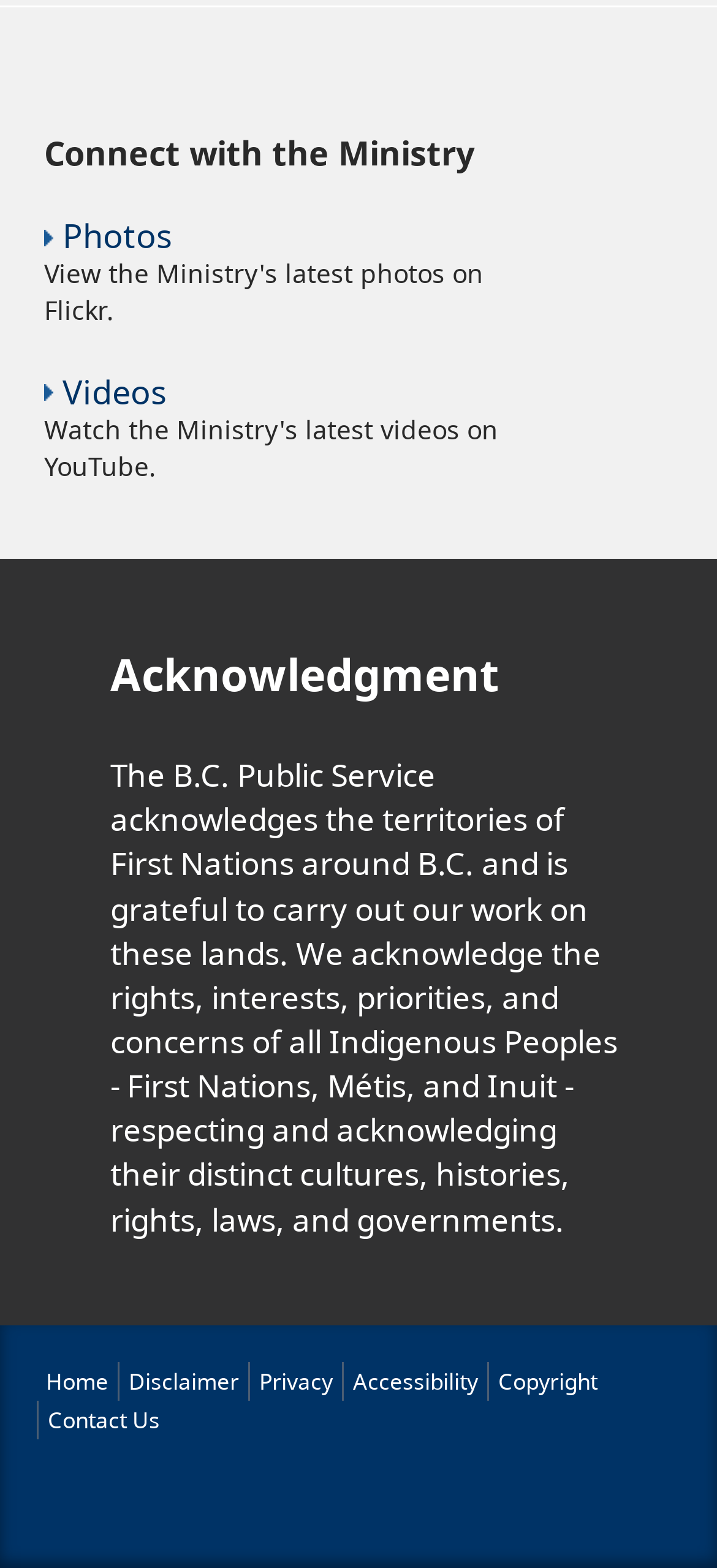What is the acknowledgment about?
Identify the answer in the screenshot and reply with a single word or phrase.

Indigenous Peoples